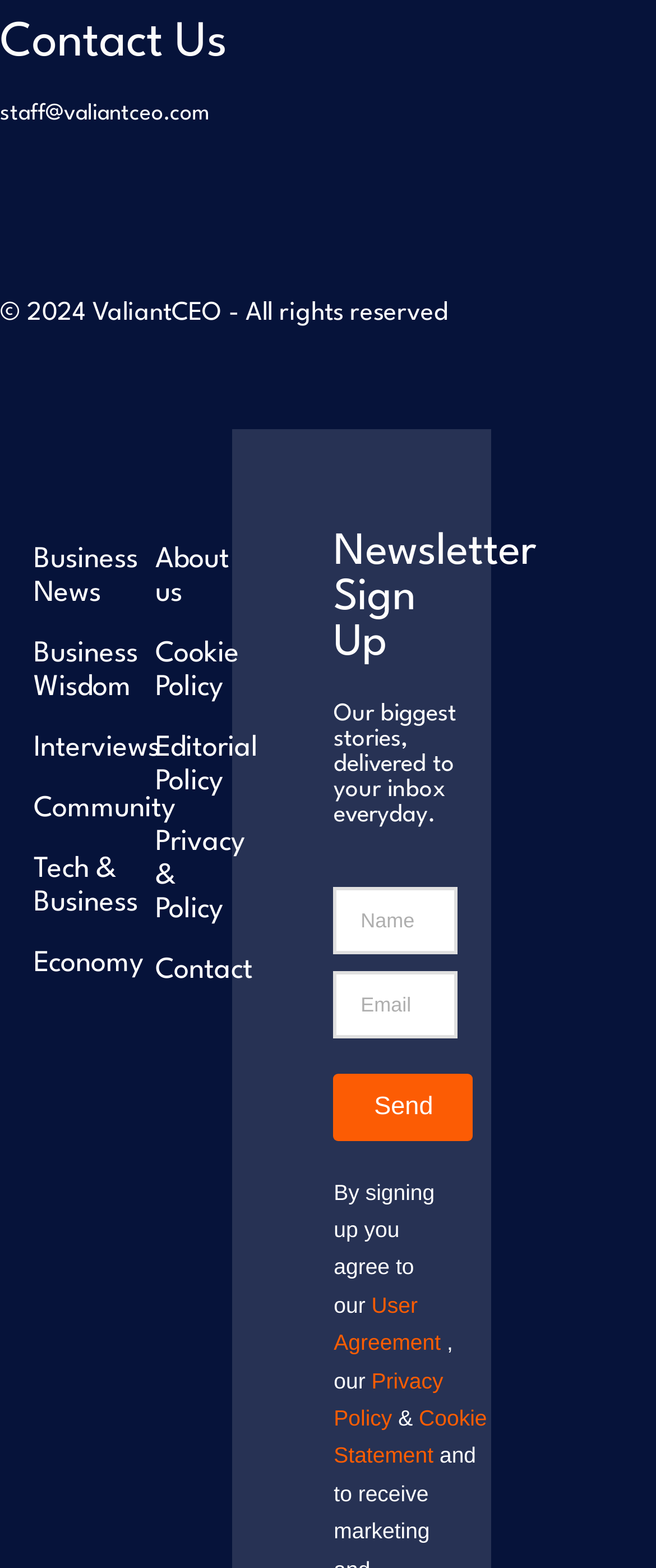Predict the bounding box coordinates of the UI element that matches this description: "parent_node: Email name="form_fields[email]" placeholder="Email"". The coordinates should be in the format [left, top, right, bottom] with each value between 0 and 1.

[0.509, 0.619, 0.699, 0.662]